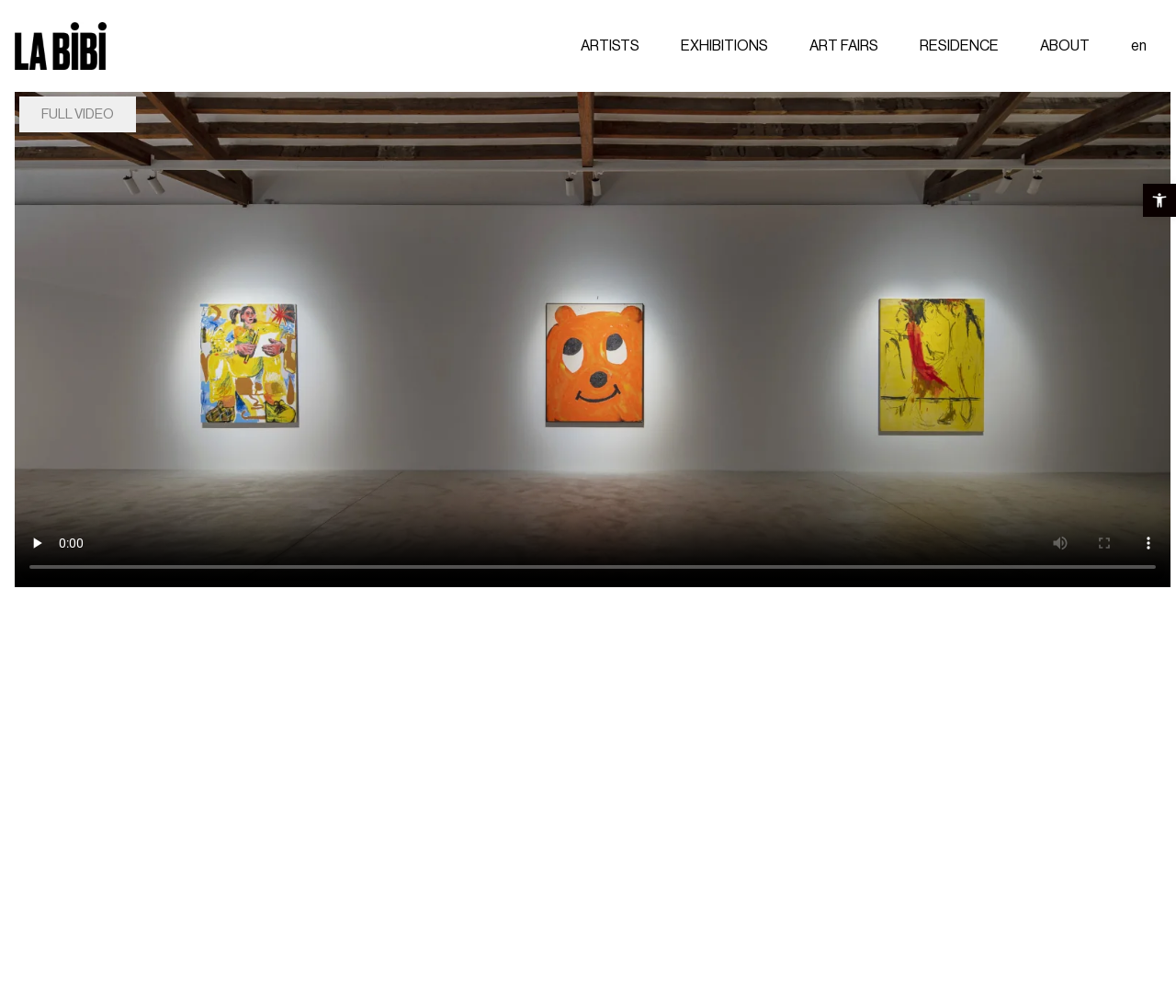Provide an in-depth caption for the elements present on the webpage.

The webpage is about La Bibi Gallery, with a title "MY KID COULD DO IT". At the top left, there is a small link. Below it, there are six main navigation links: "ARTISTS", "EXHIBITIONS", "ART FAIRS", "RESIDENCE", "ABOUT", and "en", which are aligned horizontally and take up about half of the screen width.

The main content of the page is a video that occupies most of the screen, with a play button at the top left corner of the video. There are also buttons to mute the video and show more media controls at the top right corner. Below the video, there is a horizontal slider to scrub through the video timeline.

Above the video, there is a small link "FULL VIDEO". At the top right corner of the screen, there is a button to open the toolbar accessibility tools, accompanied by a small image of the accessibility tools icon.